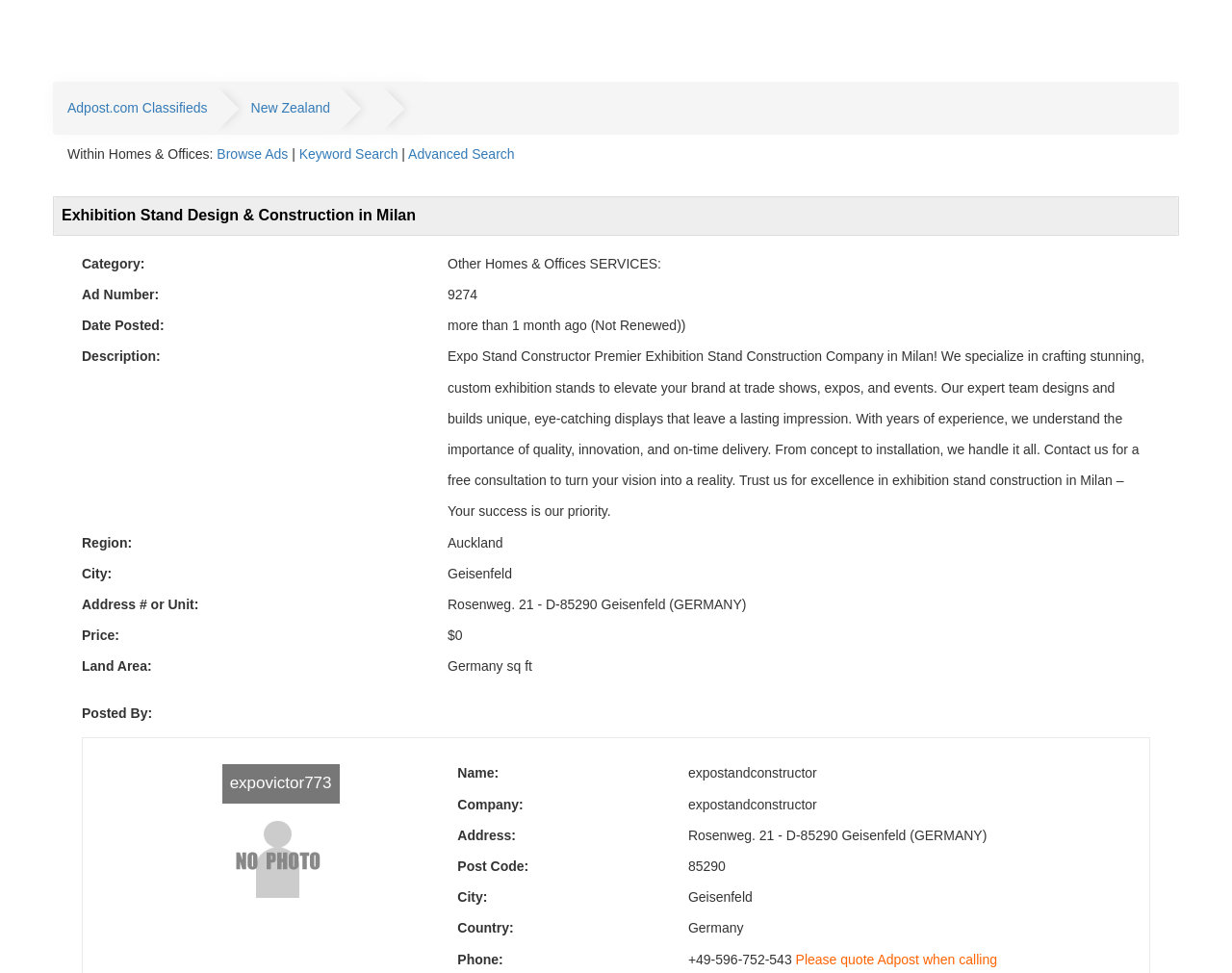Answer the following query with a single word or phrase:
What is the phone number of the service provider?

+49-596-752-543